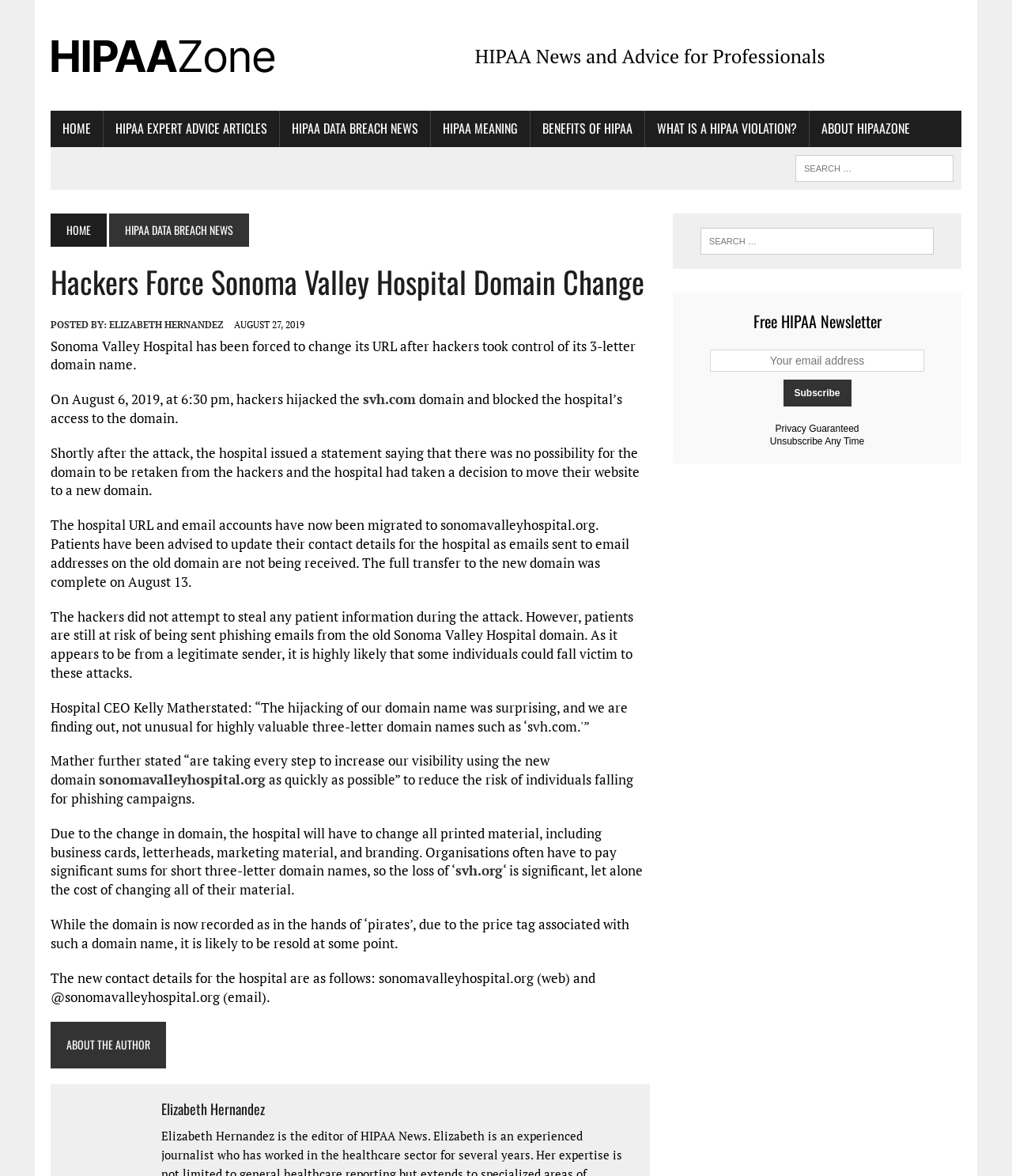Give the bounding box coordinates for the element described as: "HIPAA Expert Advice Articles".

[0.102, 0.094, 0.276, 0.125]